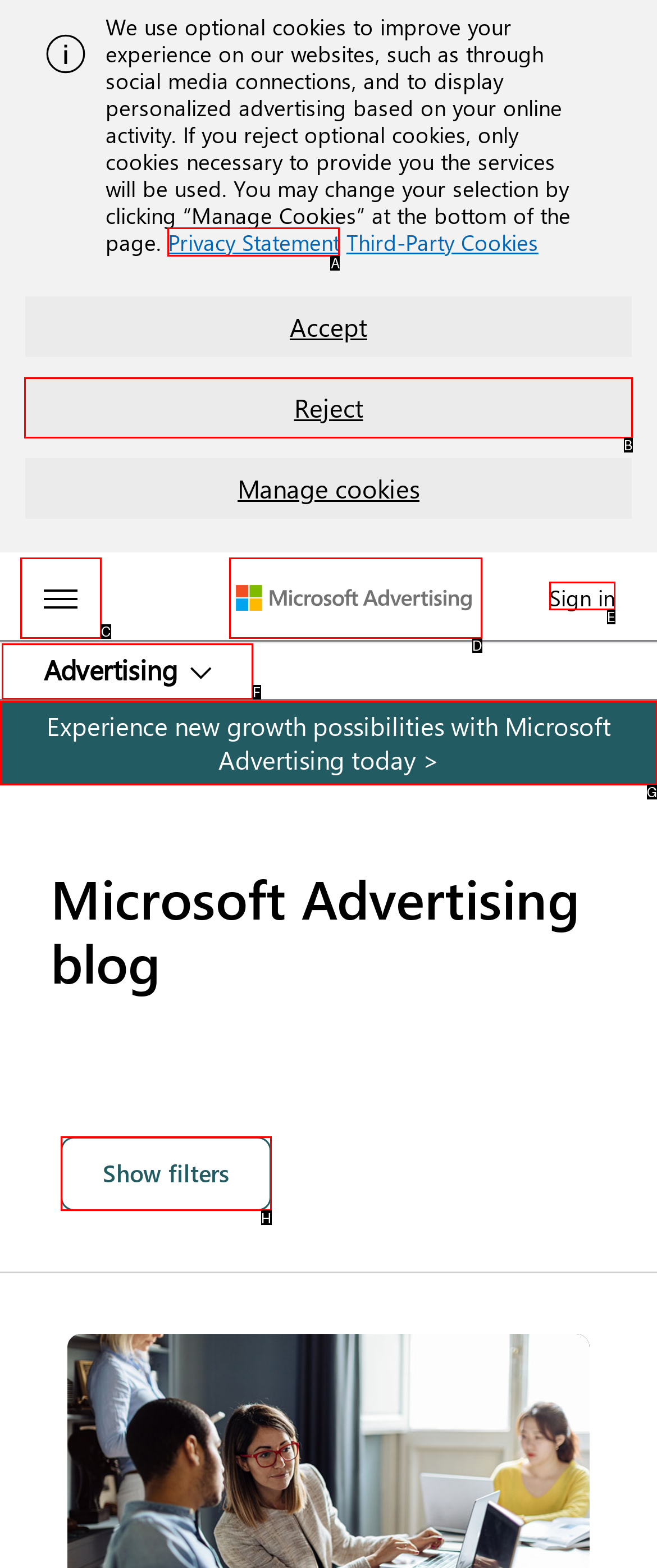What letter corresponds to the UI element to complete this task: Sign in to your account
Answer directly with the letter.

E